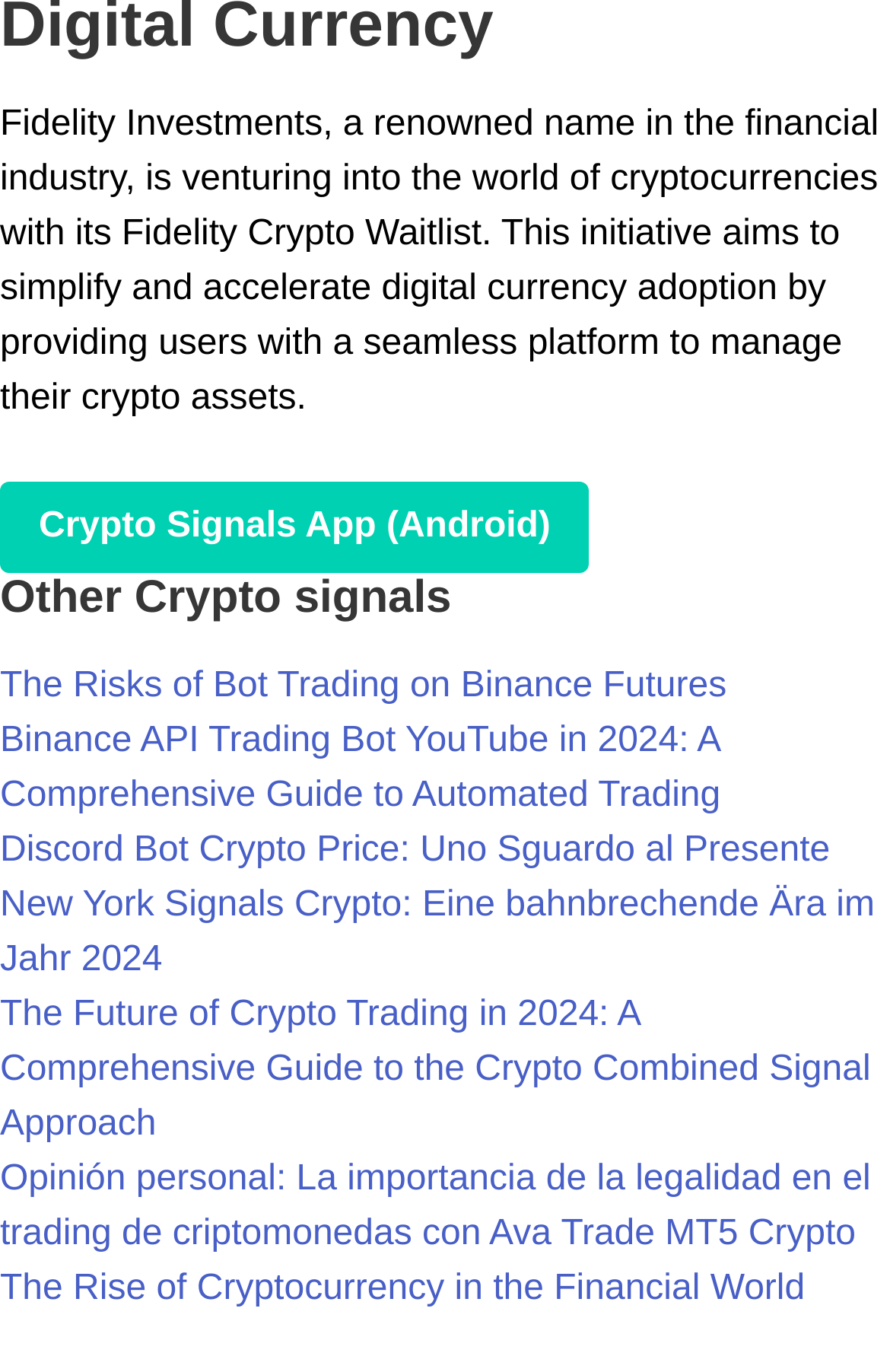What is Fidelity Investments venturing into?
Please give a detailed and thorough answer to the question, covering all relevant points.

According to the static text at the top of the webpage, Fidelity Investments is venturing into the world of cryptocurrencies with its Fidelity Crypto Waitlist.